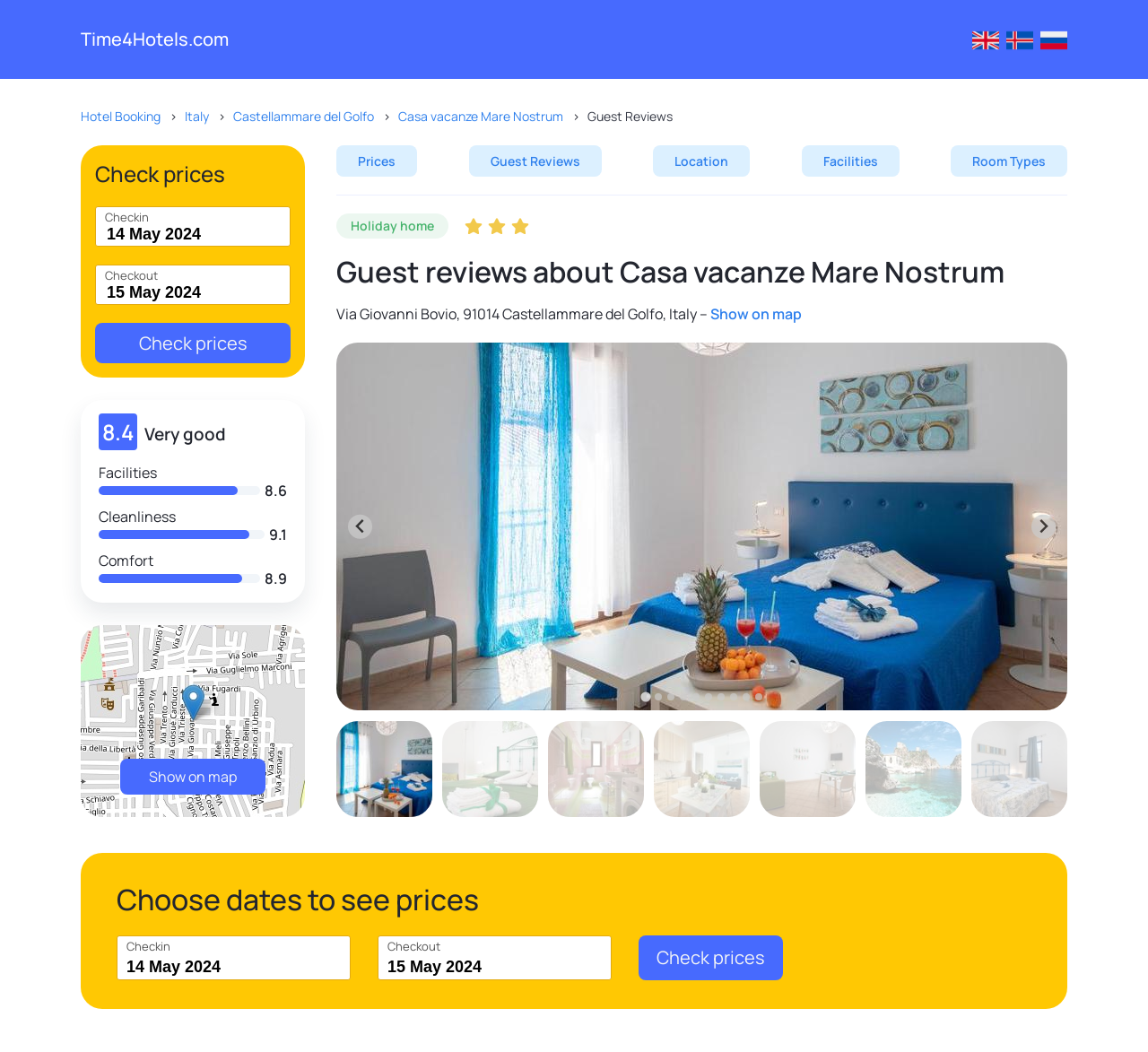Mark the bounding box of the element that matches the following description: "title="Facebook"".

None